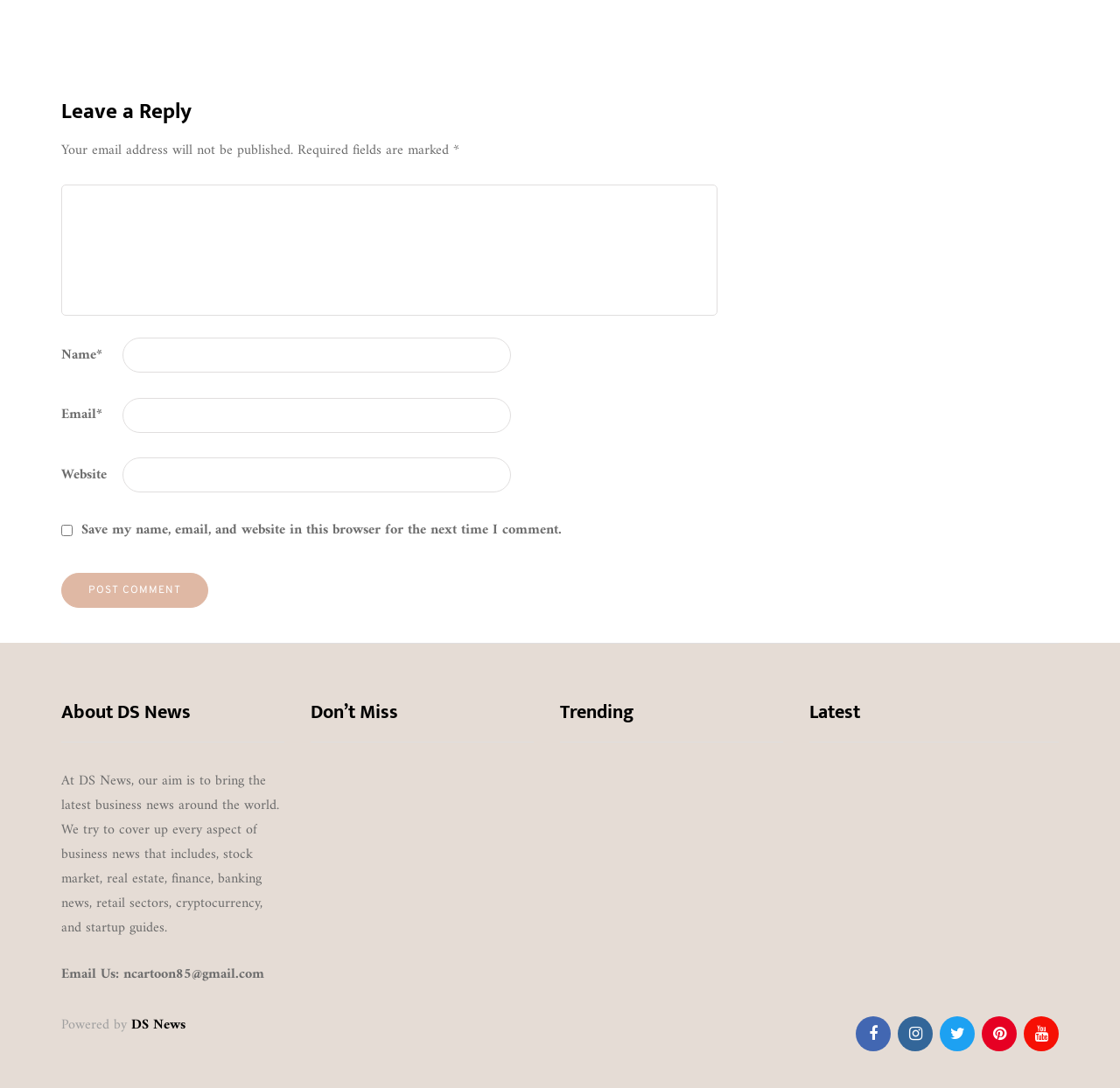Look at the image and give a detailed response to the following question: What is the purpose of the website?

The website appears to be a news website that covers various aspects of business news, including stock market, real estate, finance, banking news, retail sectors, cryptocurrency, and startup guides, as mentioned in the 'About DS News' section.